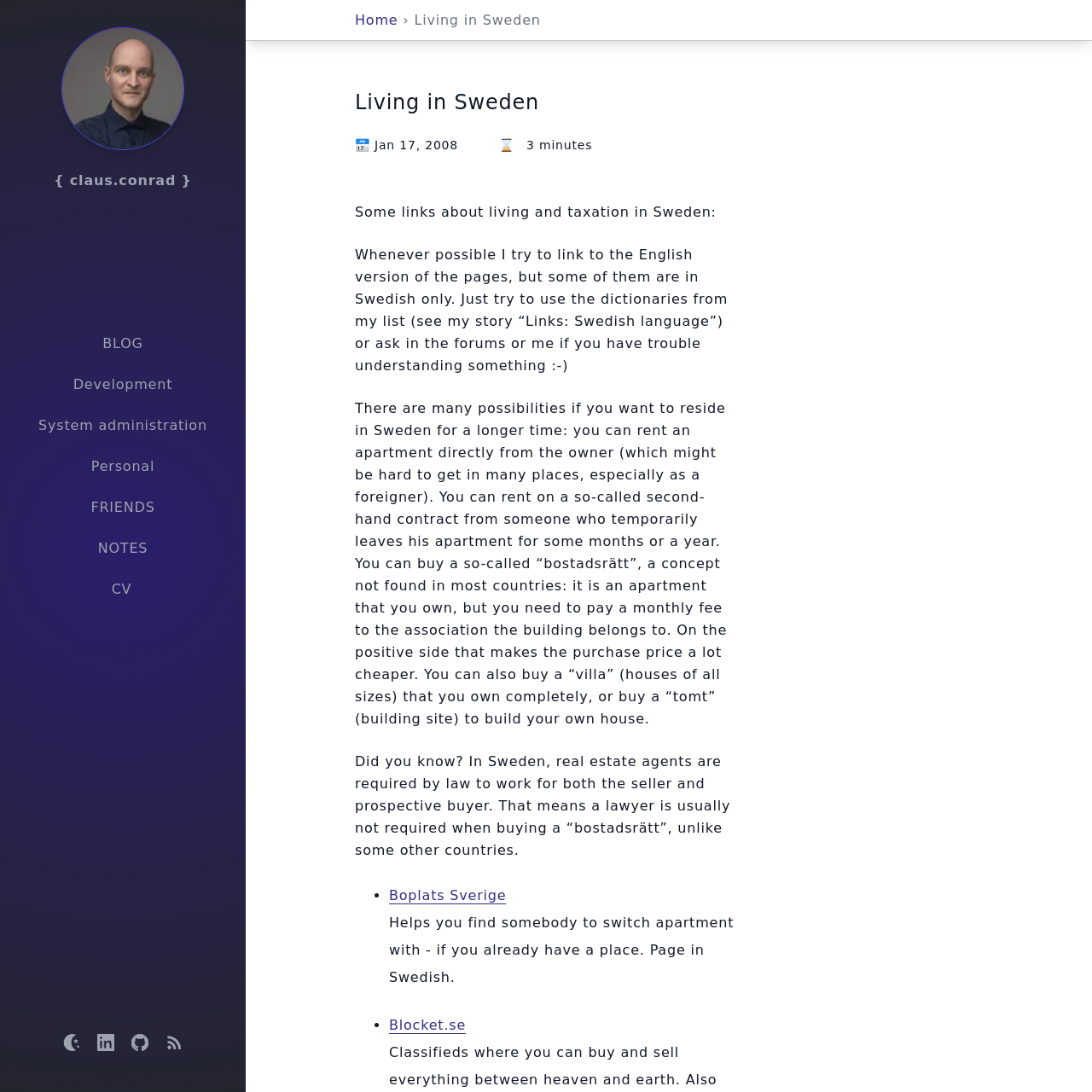What is the topic of the article?
Look at the screenshot and respond with a single word or phrase.

Living in Sweden